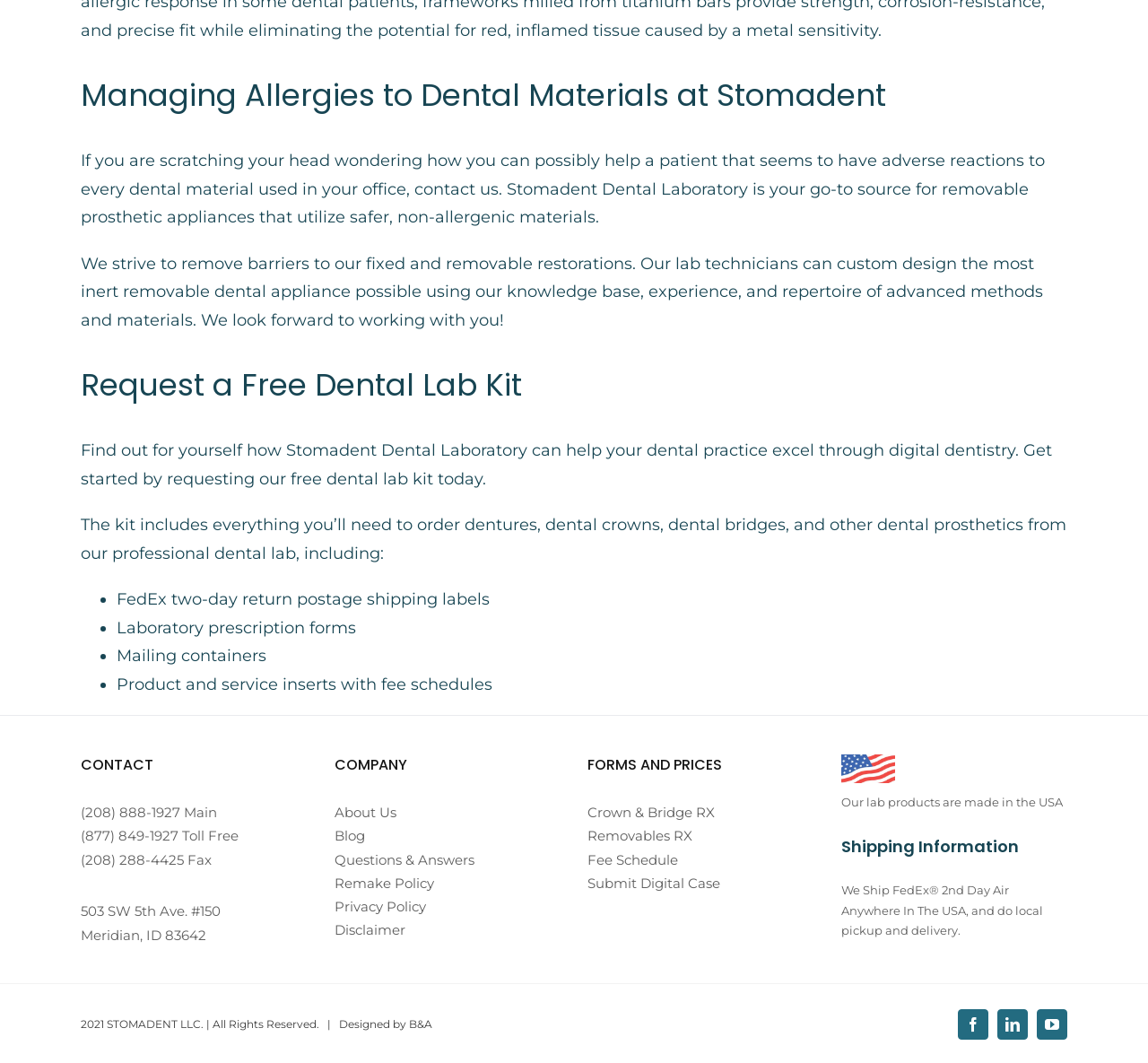How can I contact Stomadent Dental Laboratory?
Using the image, answer in one word or phrase.

phone, fax, or mail